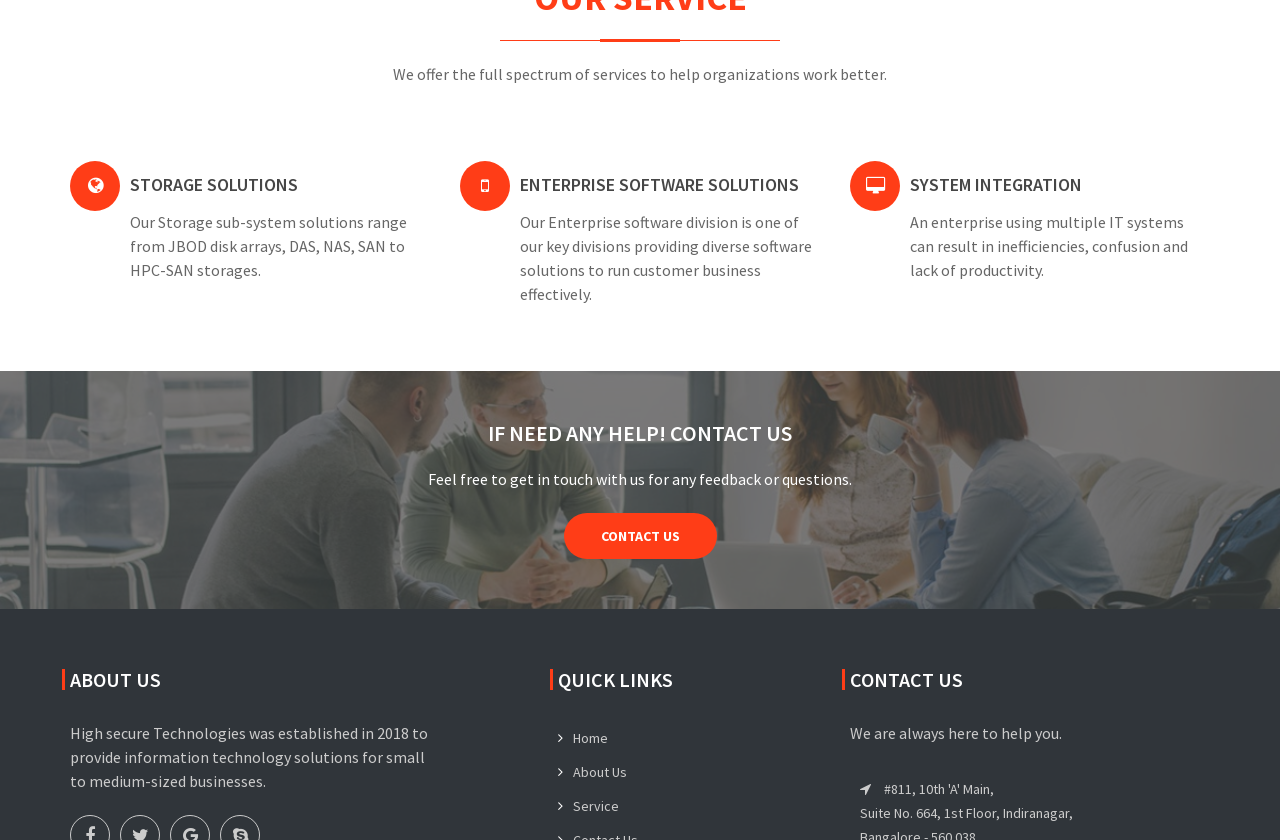Locate the bounding box of the UI element with the following description: "Service".

[0.436, 0.939, 0.483, 0.98]